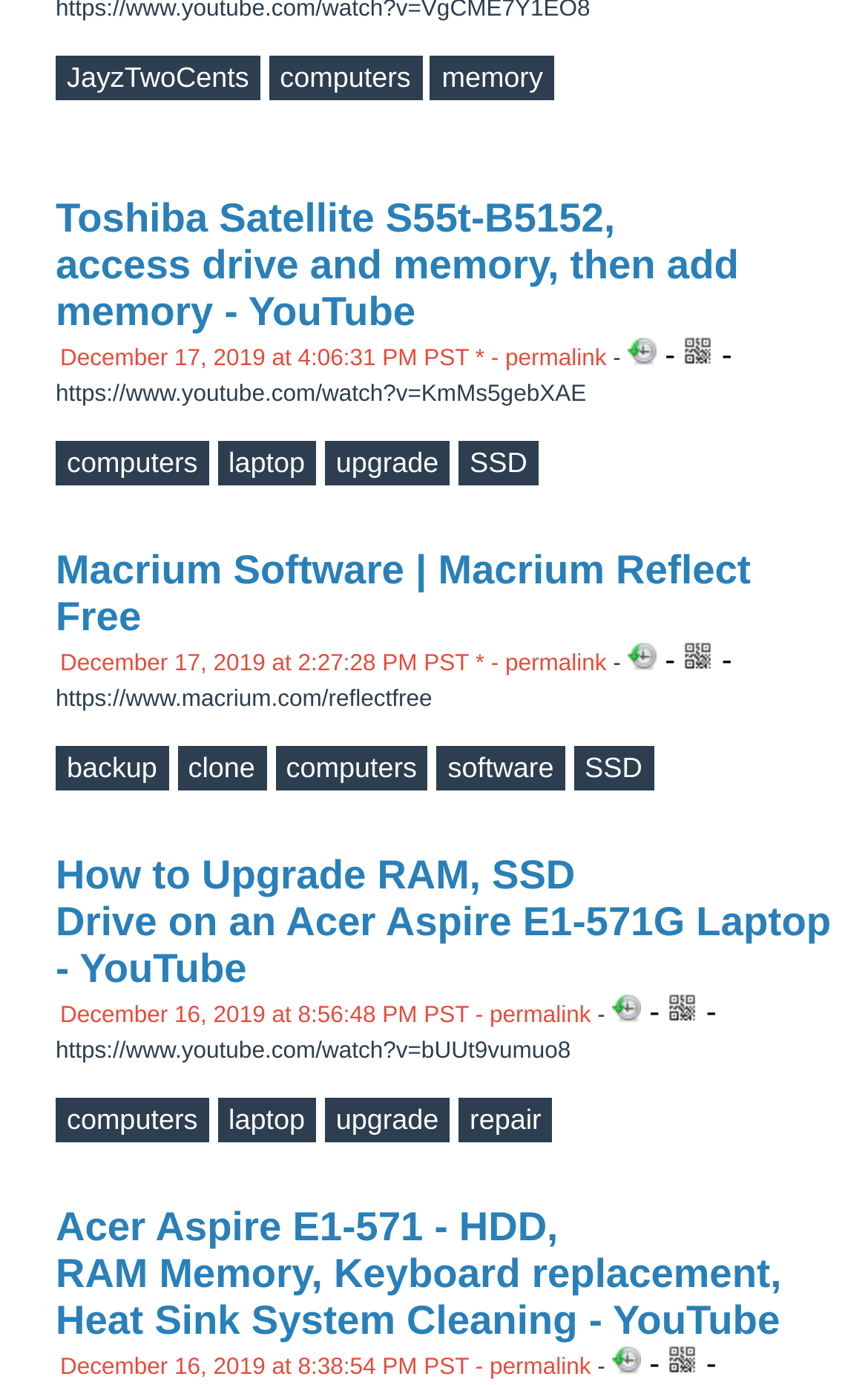From the screenshot, find the bounding box of the UI element matching this description: "alt="QRCode" title="QR-Code"". Supply the bounding box coordinates in the form [left, top, right, bottom], each a float between 0 and 1.

[0.77, 0.717, 0.813, 0.743]